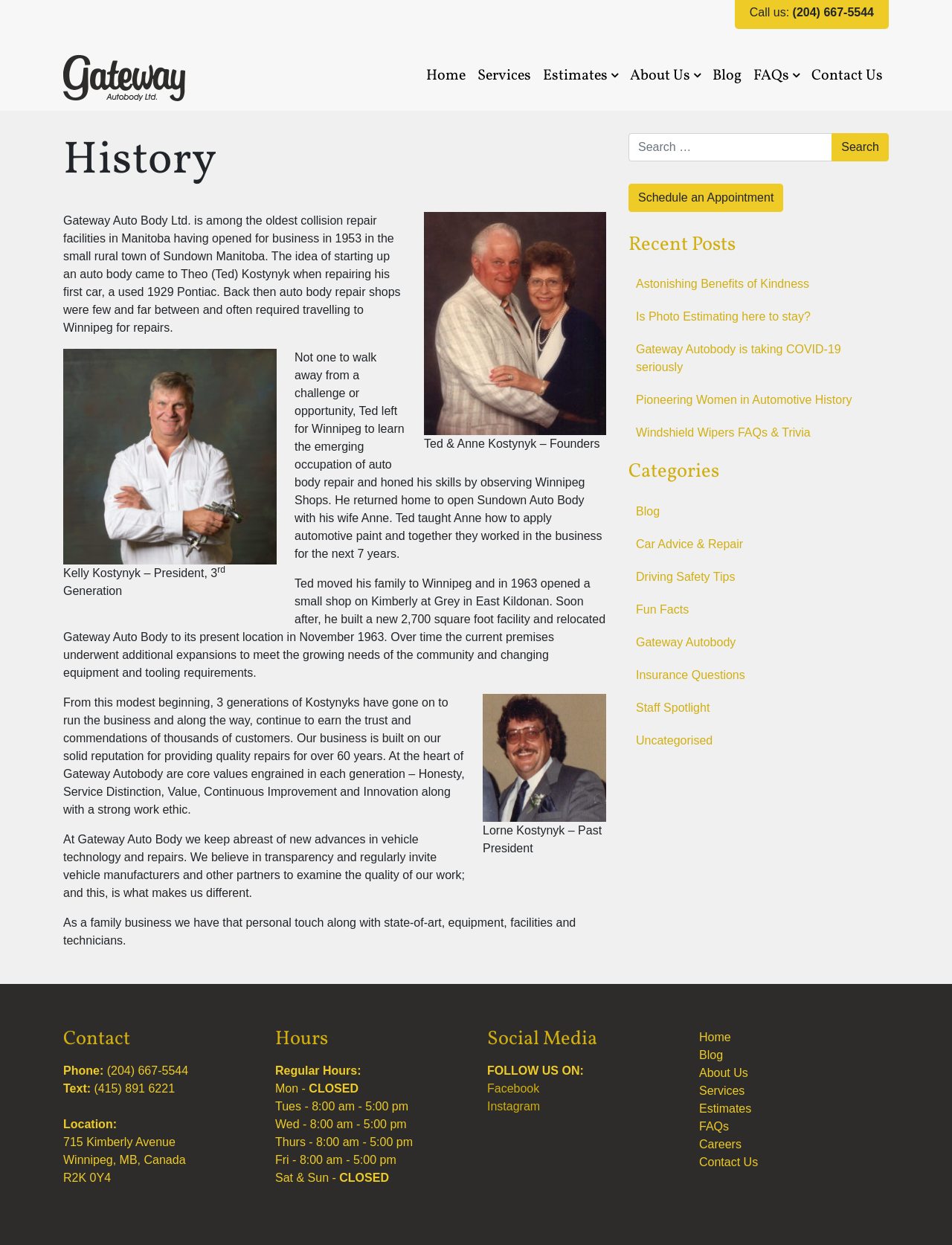Elaborate on the webpage's design and content in a detailed caption.

The webpage is about Gateway Autobody, a company that provides autobody and collision repairs. At the top of the page, there is a phone number and a link to the company's name. Below that, there is a navigation menu with links to different sections of the website, including Home, Services, Estimates, About Us, Blog, FAQs, and Contact Us.

The main content of the page is divided into two columns. The left column contains a brief history of the company, which was founded in 1953 by Ted Kostynyk. The text describes how the company has grown and evolved over the years, with three generations of the Kostynyk family involved in the business. There are also several images of the company's founders and presidents, including Ted, Anne, Kelly, and Lorne Kostynyk.

The right column contains a search bar, a section for recent blog posts, and a list of categories. The blog posts include titles such as "Astonishing Benefits of Kindness", "Is Photo Estimating here to stay?", and "Pioneering Women in Automotive History". The categories include Blog, Car Advice & Repair, Driving Safety Tips, Fun Facts, and more.

At the bottom of the page, there is a section for contact information, including phone numbers, a text number, and an address. There is also a section for hours of operation, which lists the company's regular hours as well as holidays when the business is closed. Finally, there is a section for social media links, where visitors can follow Gateway Autobody on Facebook and Instagram.